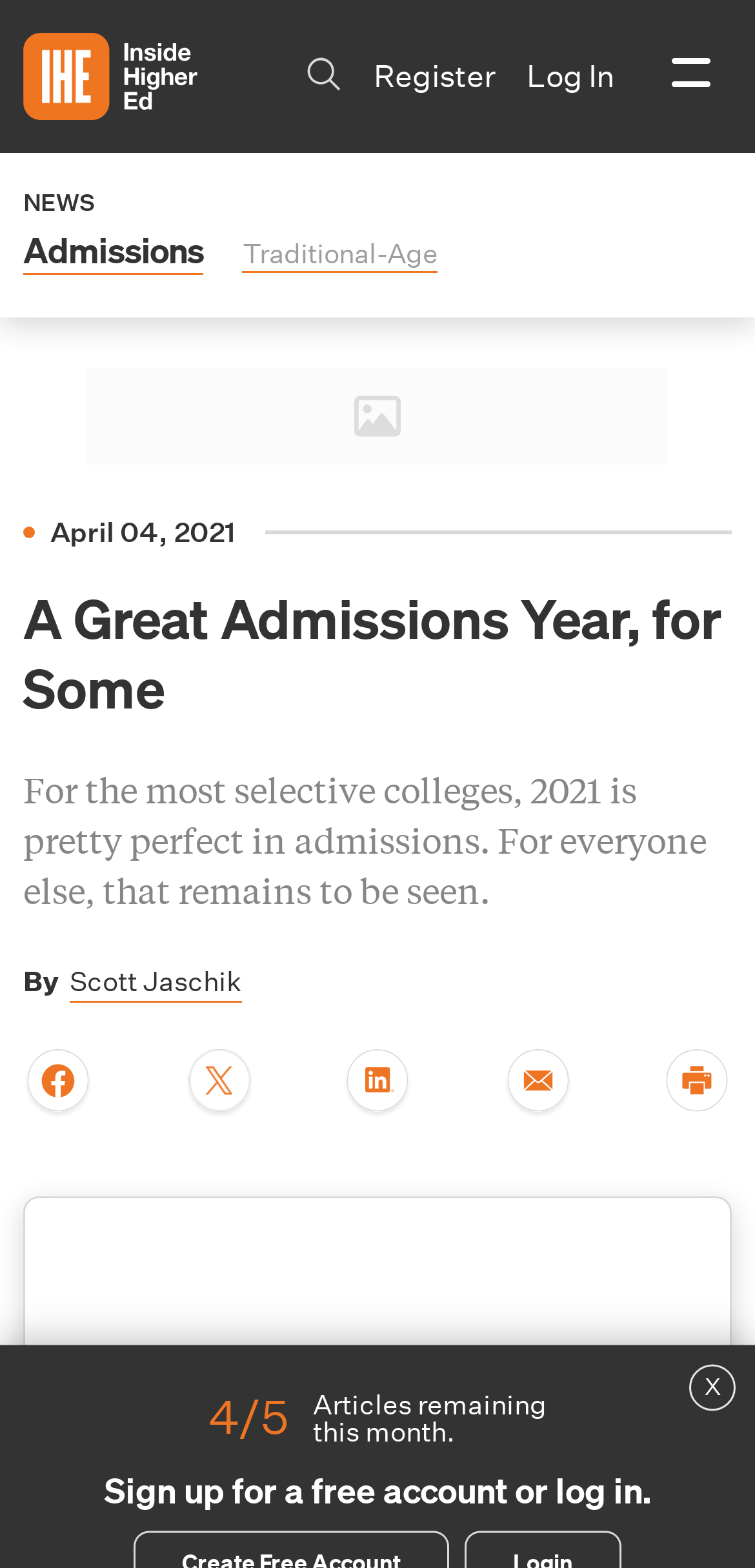Please identify the bounding box coordinates of the clickable area that will fulfill the following instruction: "View the post from 'admin' on 'May 26, 2024'". The coordinates should be in the format of four float numbers between 0 and 1, i.e., [left, top, right, bottom].

None